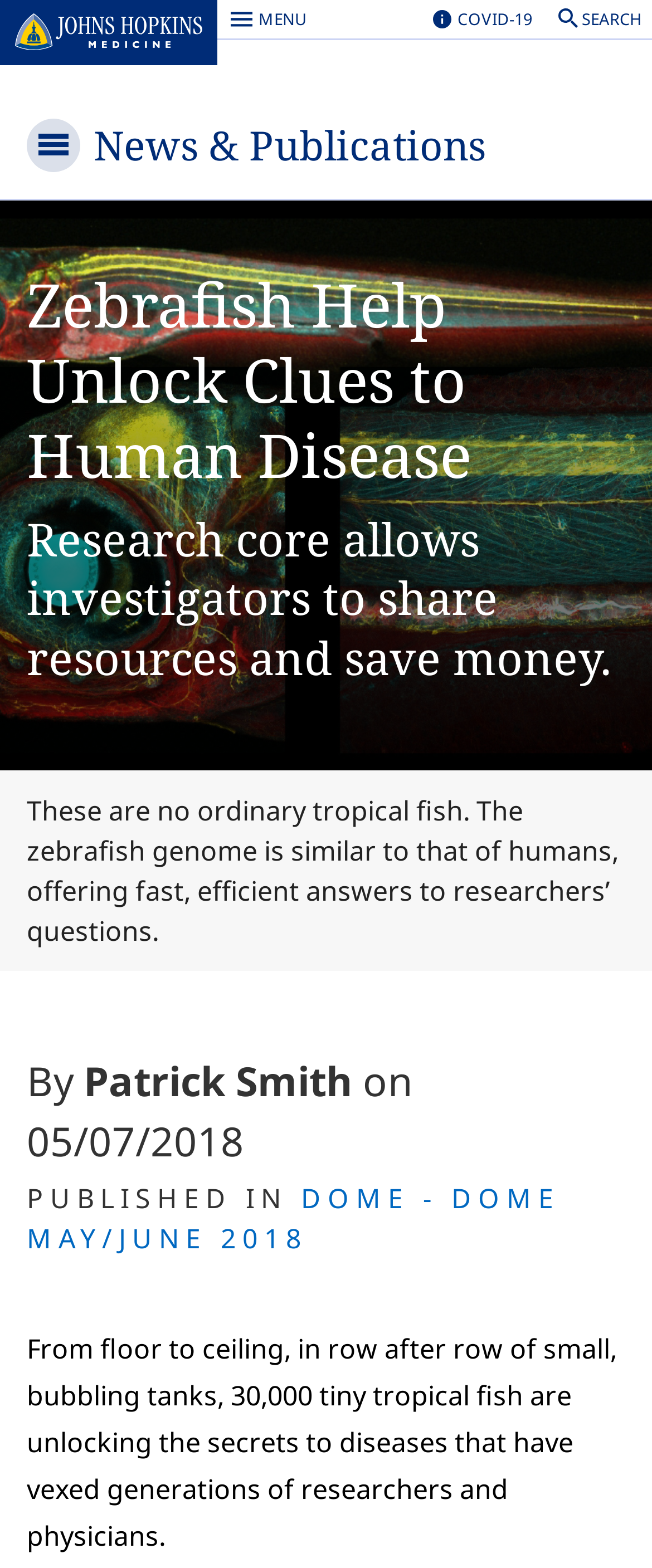Determine the bounding box coordinates of the UI element described below. Use the format (top-left x, top-left y, bottom-right x, bottom-right y) with floating point numbers between 0 and 1: Search

[0.851, 0.0, 1.0, 0.024]